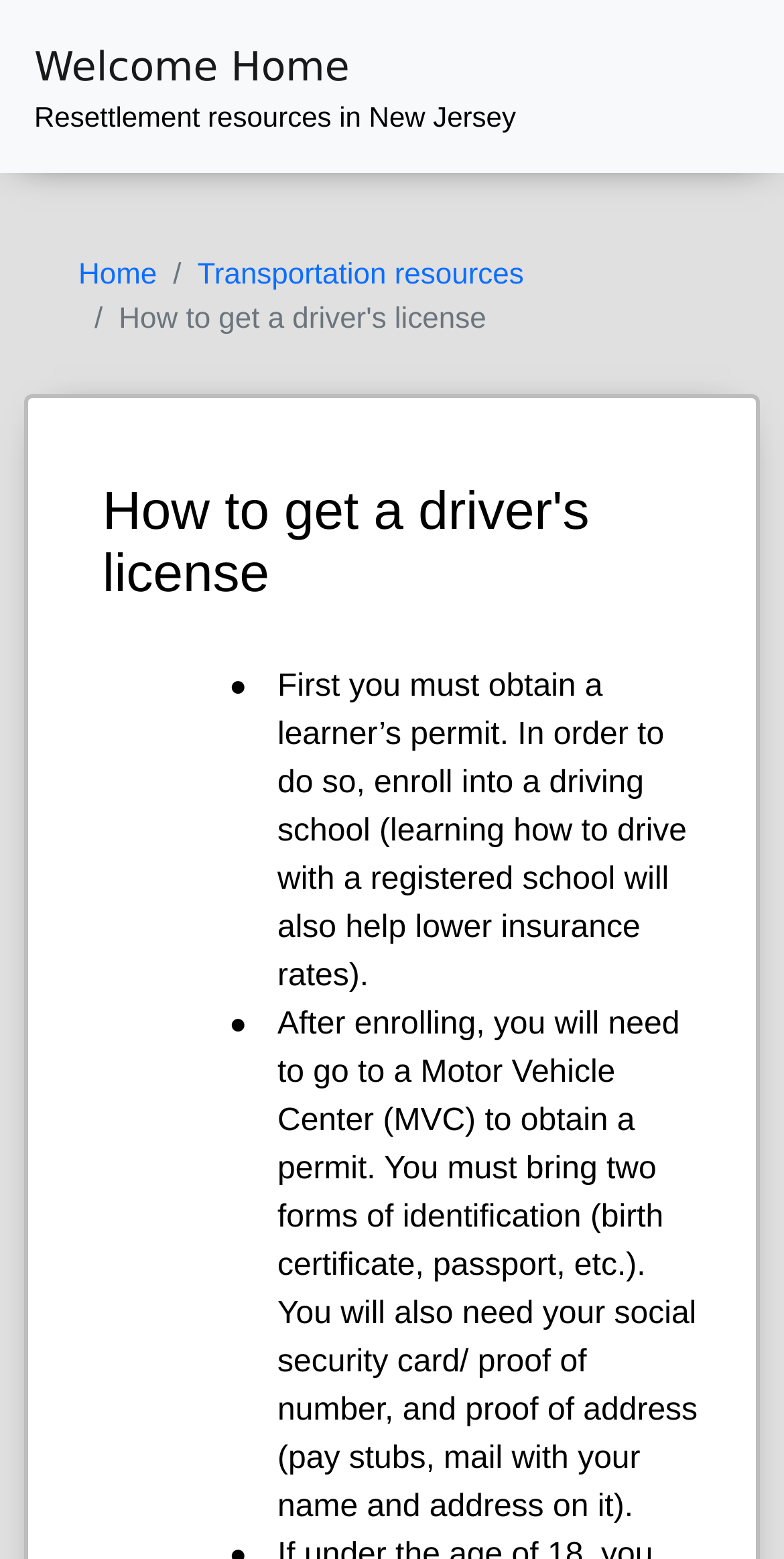What type of resources are provided on this webpage?
Provide a detailed and well-explained answer to the question.

The webpage provides resettlement resources in New Jersey, specifically focusing on transportation resources, such as getting a driver's license.